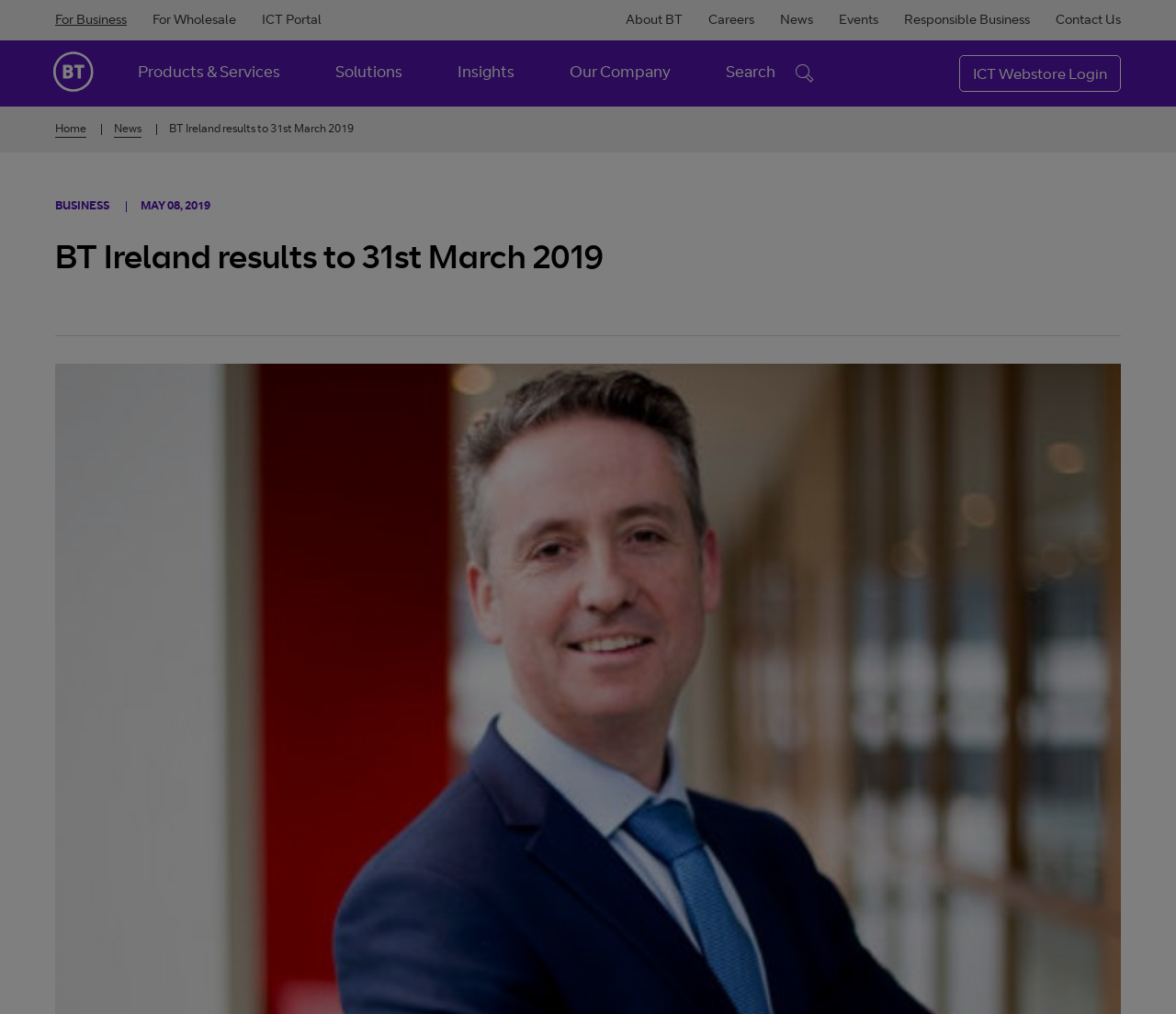Using the element description: "BT Ireland", determine the bounding box coordinates for the specified UI element. The coordinates should be four float numbers between 0 and 1, [left, top, right, bottom].

[0.045, 0.049, 0.083, 0.093]